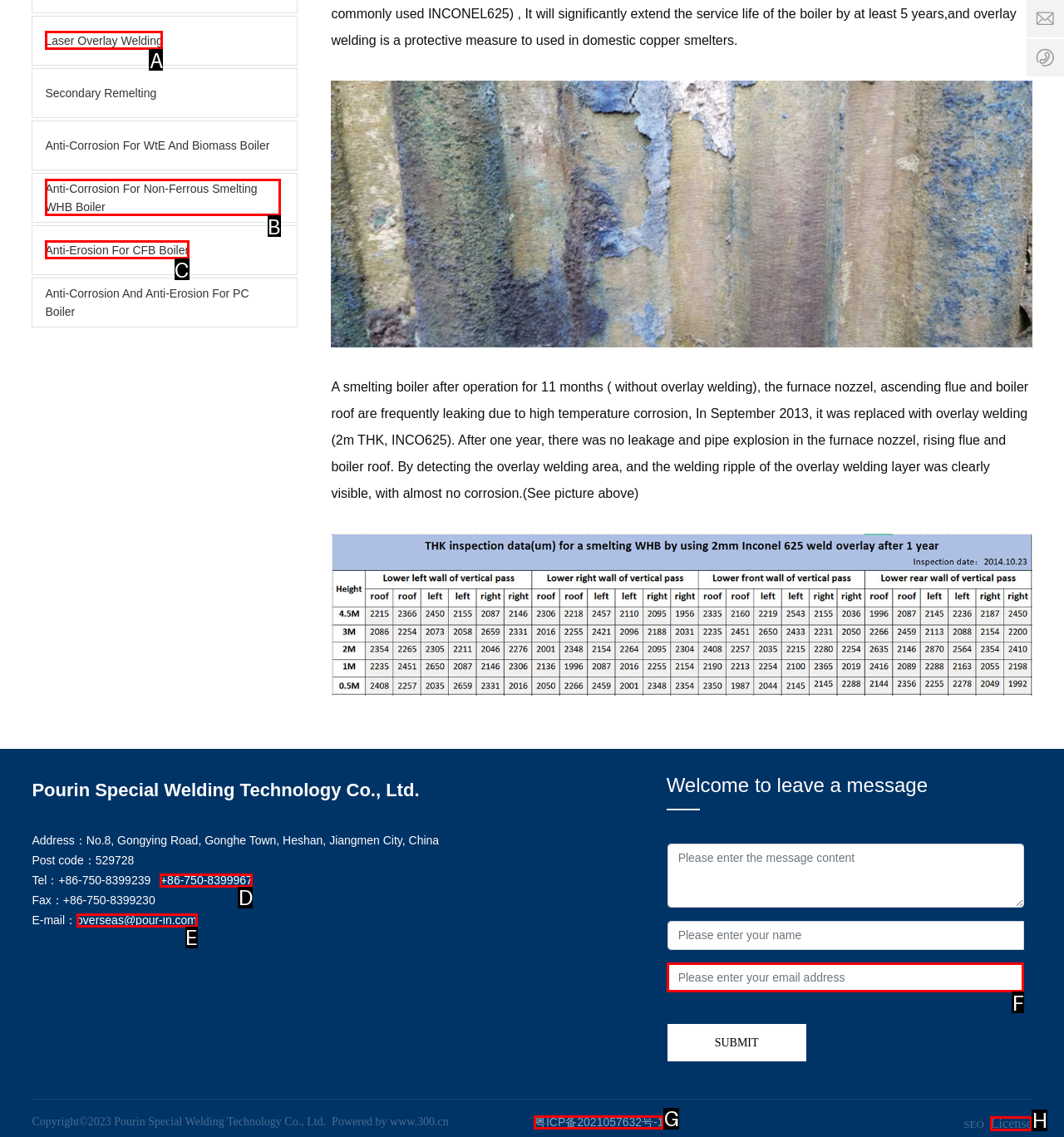From the given options, find the HTML element that fits the description: Laser Overlay Welding. Reply with the letter of the chosen element.

A